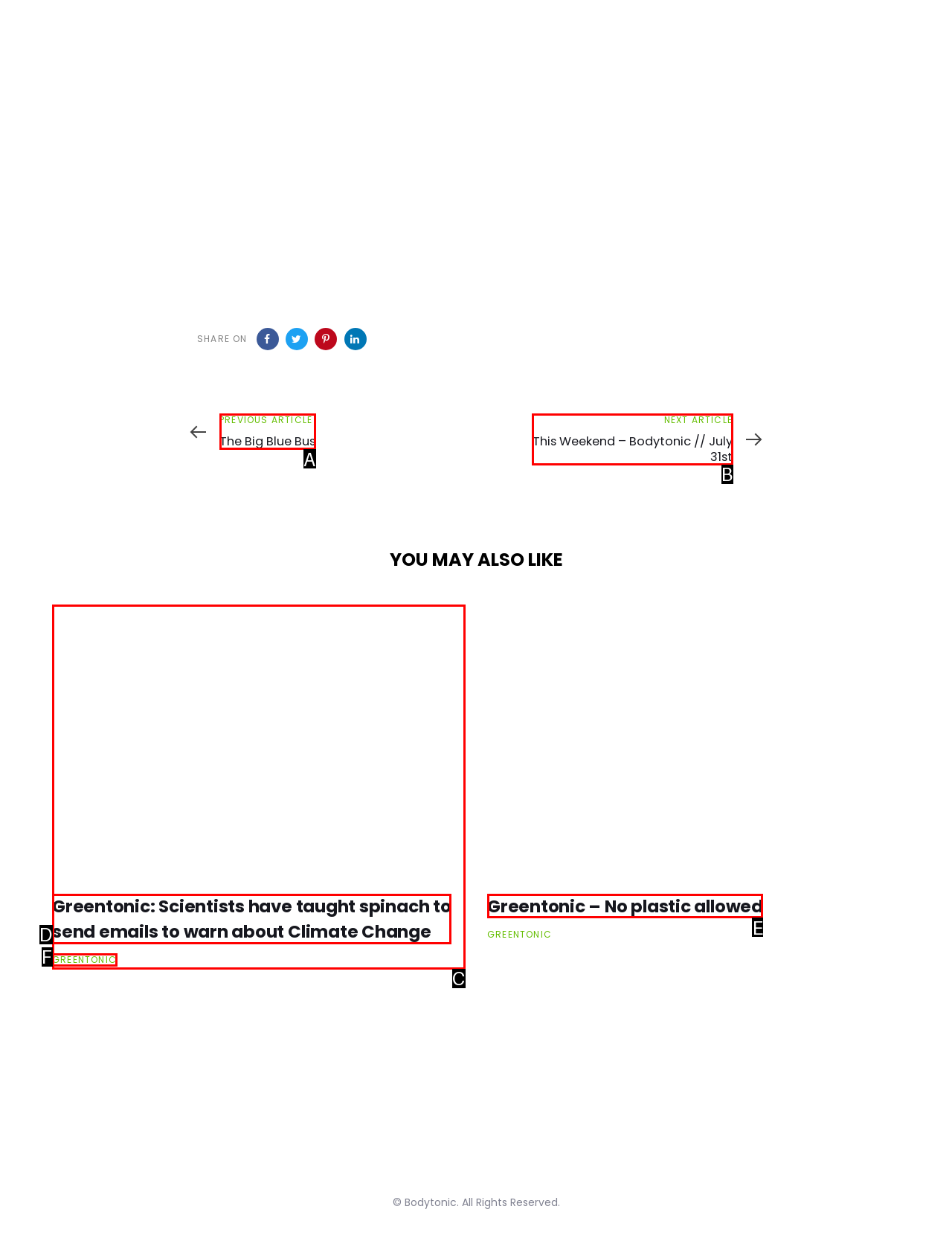From the given choices, determine which HTML element matches the description: best essay websites. Reply with the appropriate letter.

None